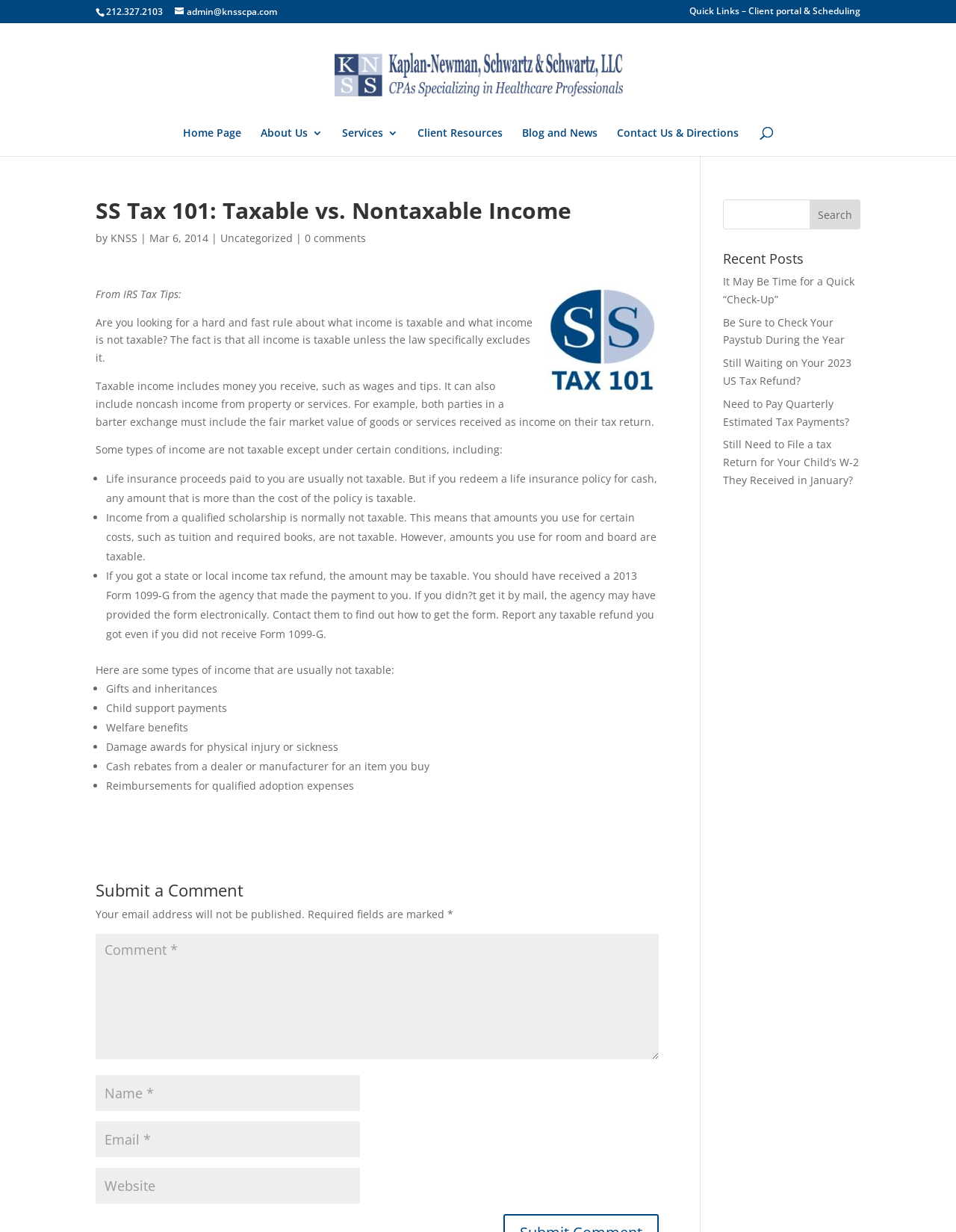Determine the bounding box coordinates for the area you should click to complete the following instruction: "Search for something".

[0.053, 0.018, 0.953, 0.019]